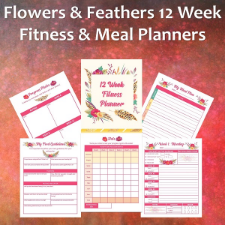Using the information from the screenshot, answer the following question thoroughly:
What is the duration of the fitness and meal planning period?

The planner is designed to help users organize their fitness journeys and meal plans over a structured period, and the caption specifically mentions that it is a 12-week period, which suggests that users can set and achieve their fitness and nutrition goals within this timeframe.